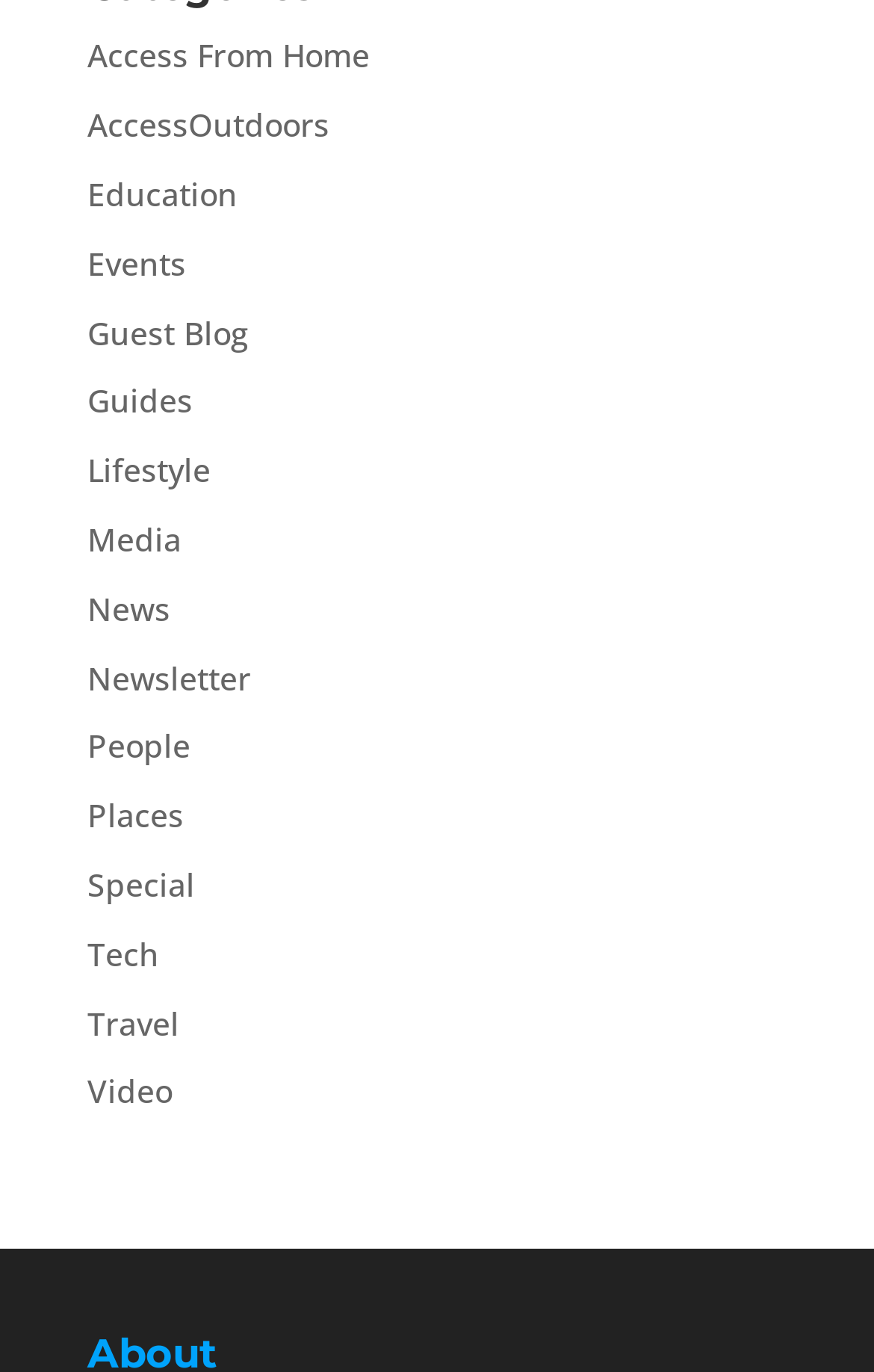How many links are there on the webpage?
Please provide a single word or phrase in response based on the screenshot.

19